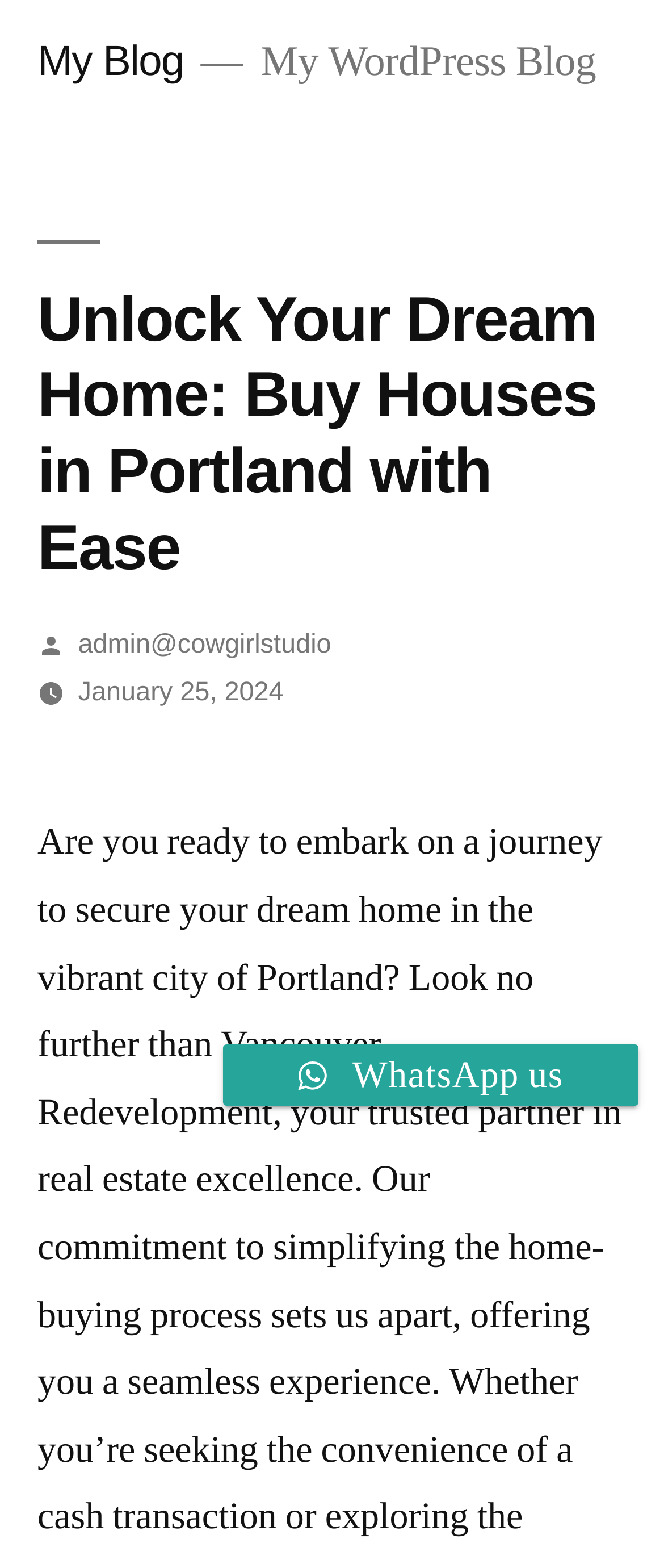Identify the bounding box of the HTML element described here: "My Blog". Provide the coordinates as four float numbers between 0 and 1: [left, top, right, bottom].

[0.056, 0.025, 0.277, 0.054]